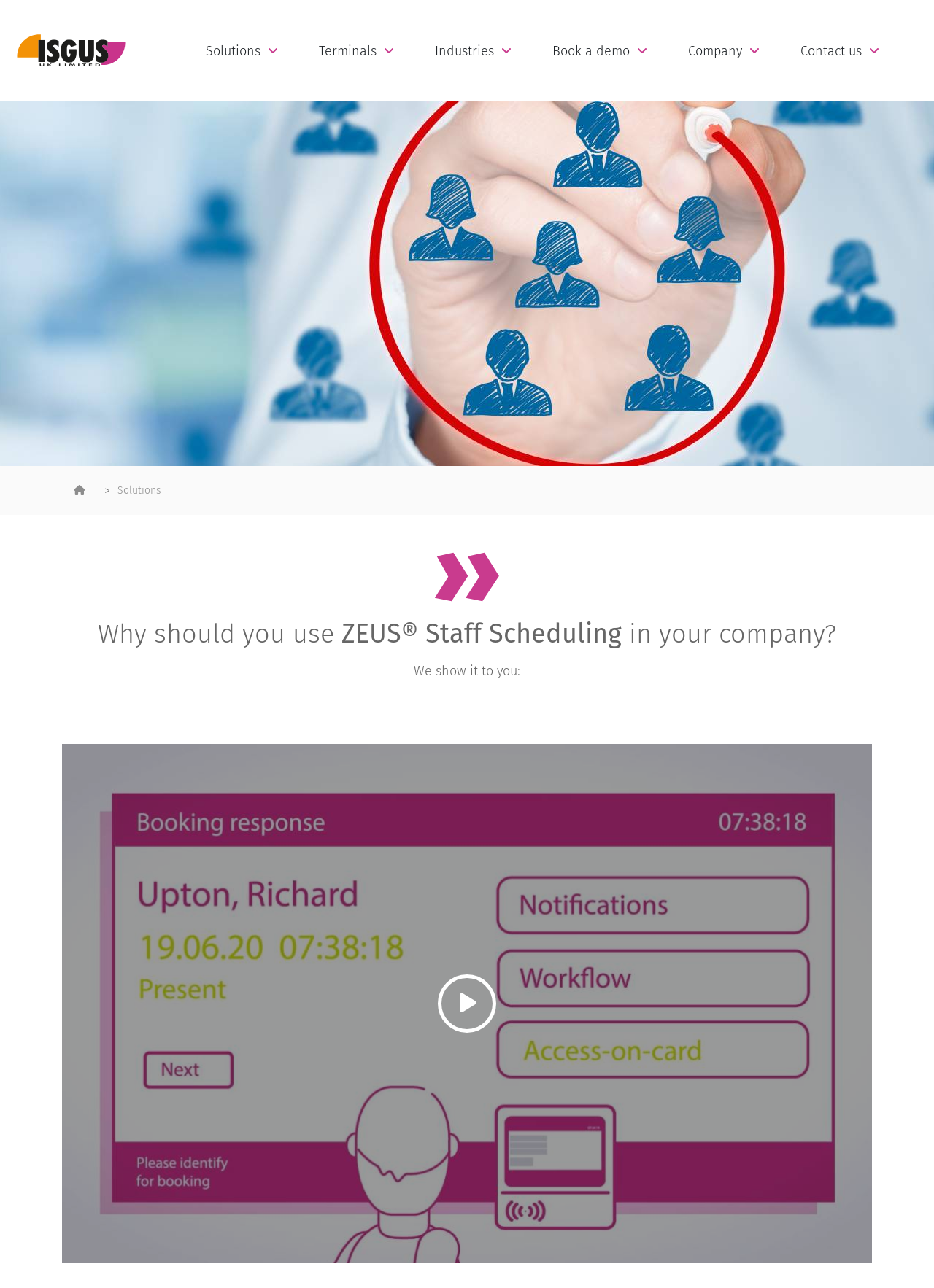Using the webpage screenshot, locate the HTML element that fits the following description and provide its bounding box: "Book a demo".

[0.591, 0.034, 0.693, 0.044]